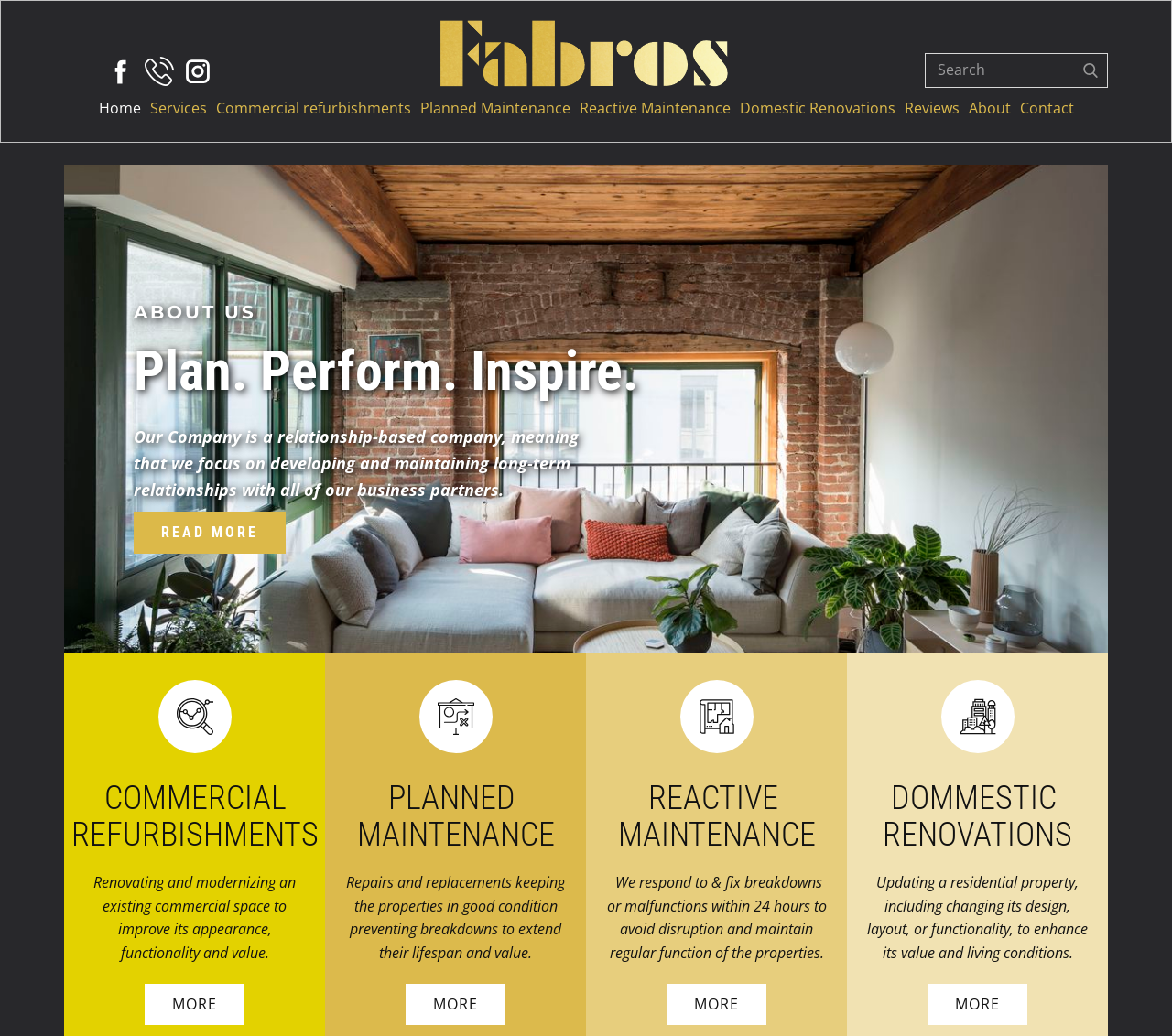From the screenshot, find the bounding box of the UI element matching this description: "name="search" placeholder="Search"". Supply the bounding box coordinates in the form [left, top, right, bottom], each a float between 0 and 1.

[0.79, 0.052, 0.916, 0.084]